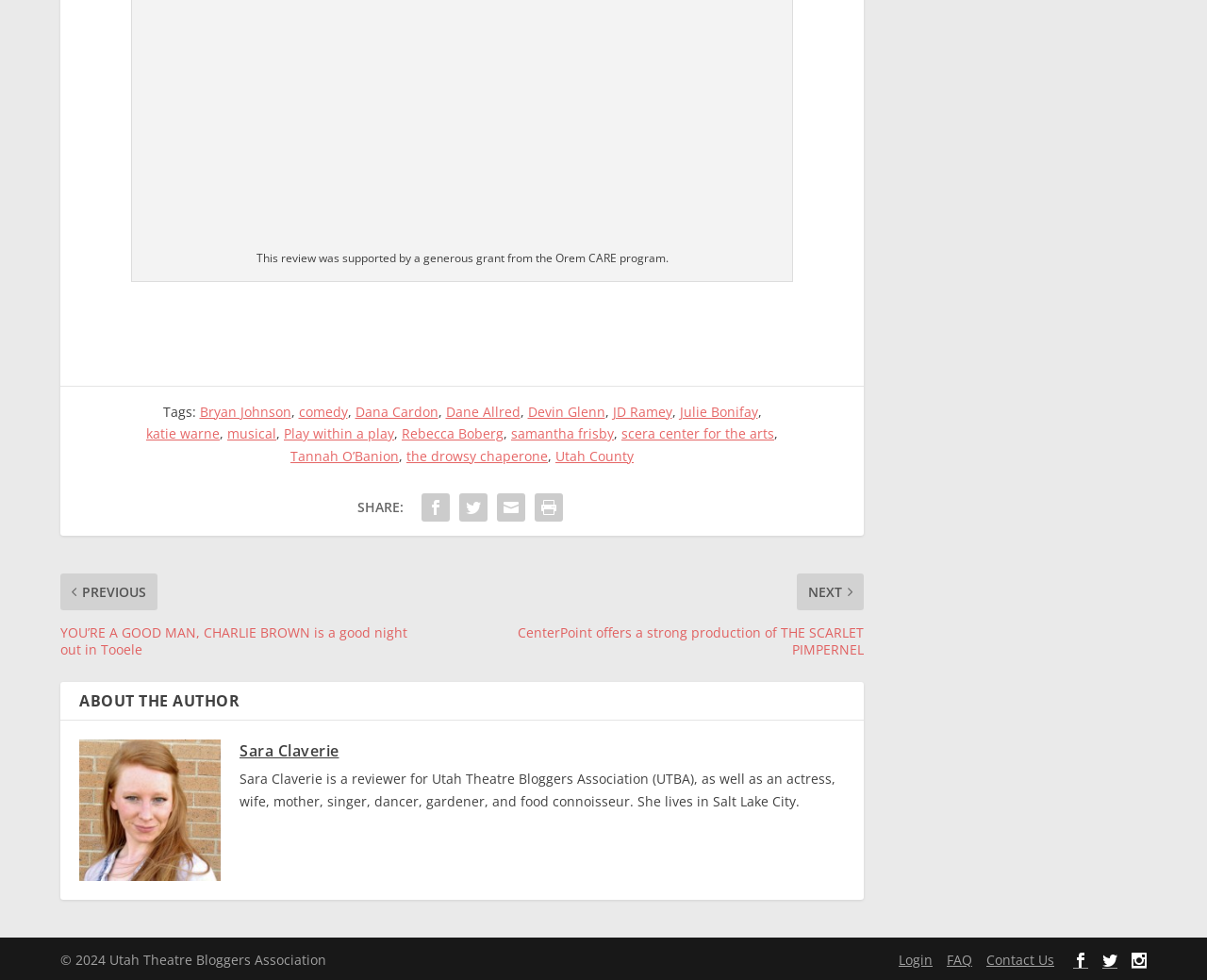Determine the bounding box coordinates of the clickable element to achieve the following action: 'Learn more about the drowsy chaperone'. Provide the coordinates as four float values between 0 and 1, formatted as [left, top, right, bottom].

[0.337, 0.482, 0.454, 0.505]